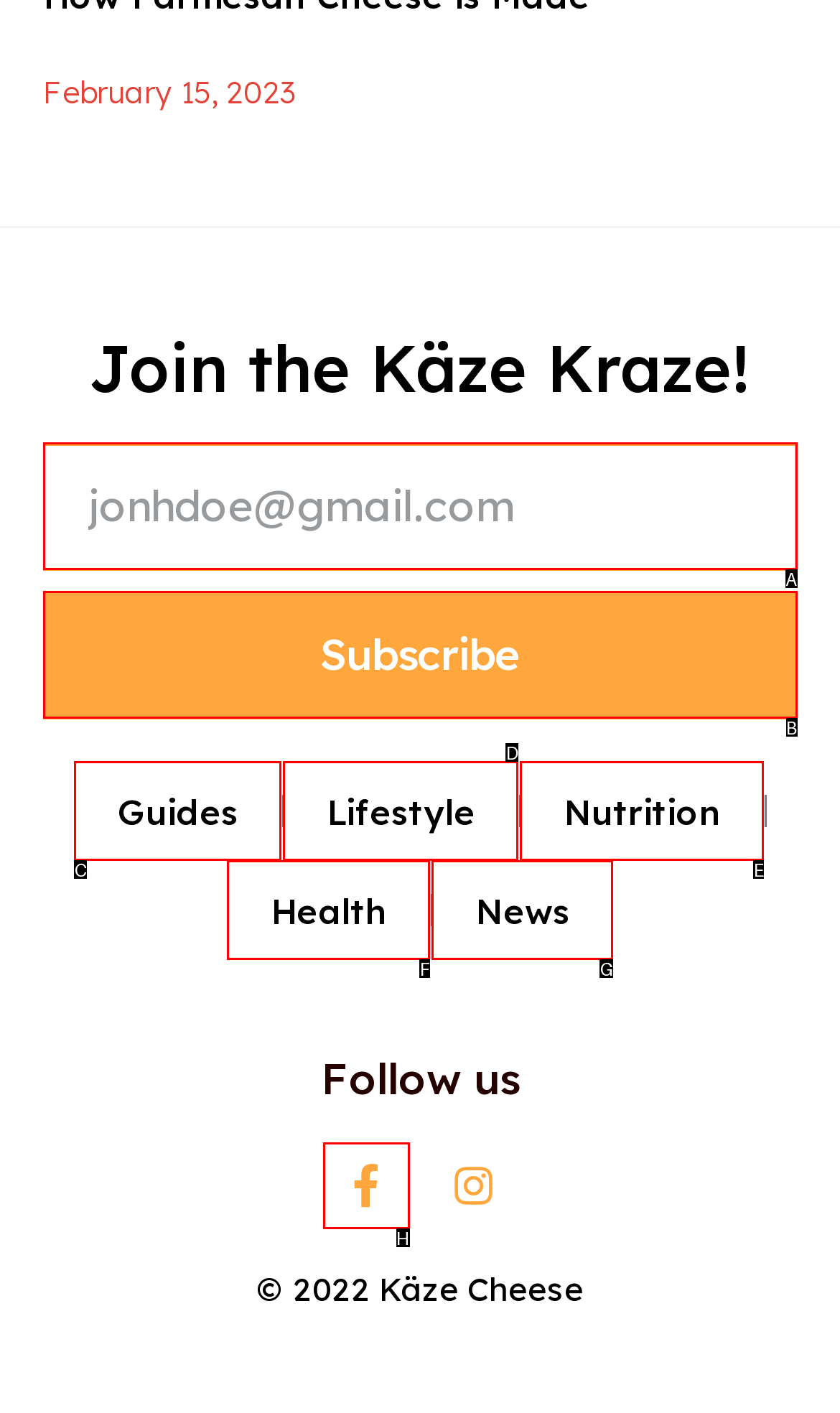From the given options, choose the HTML element that aligns with the description: name="form_fields[email]" placeholder="jonhdoe@gmail.com". Respond with the letter of the selected element.

A